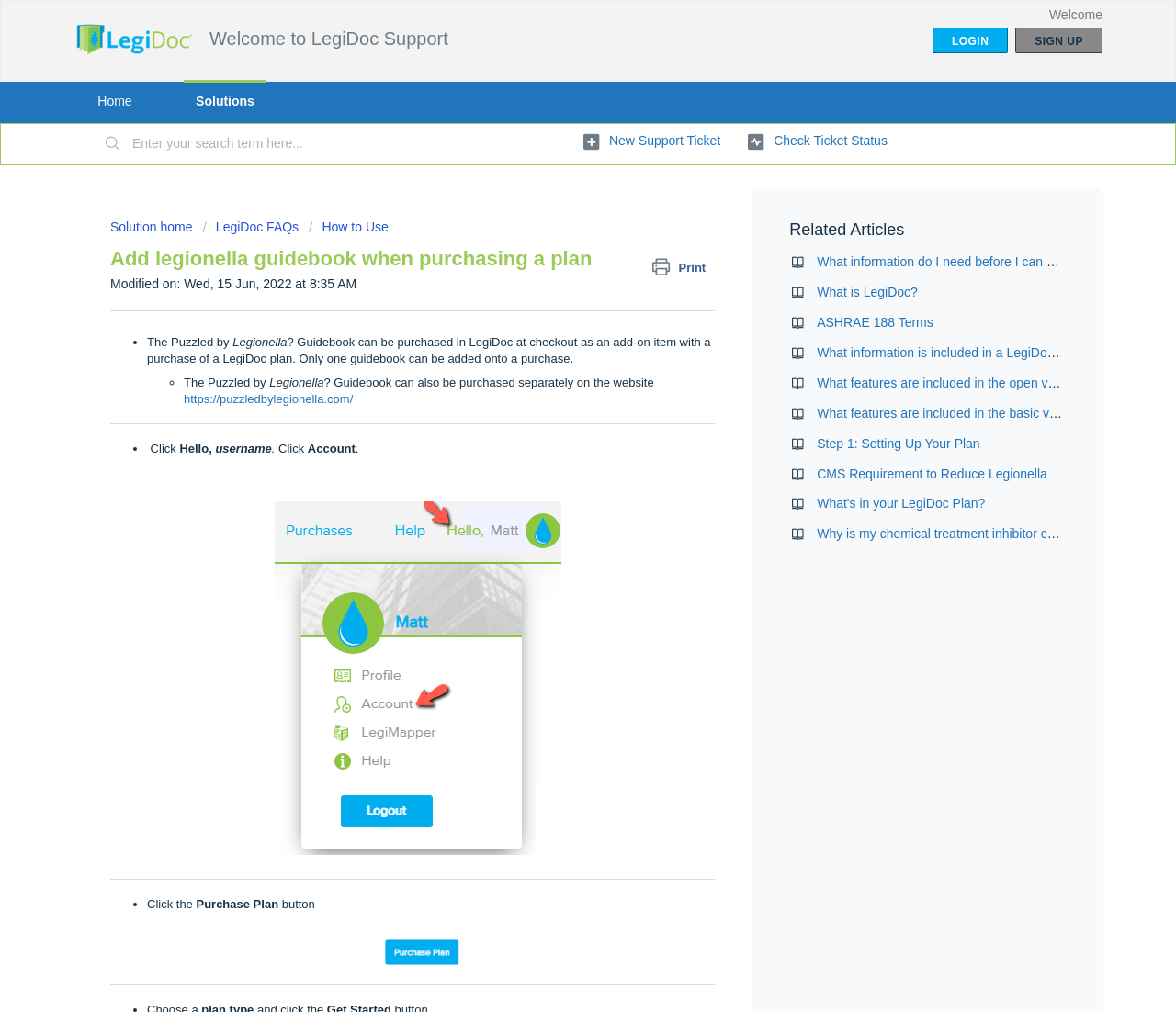Can you determine the bounding box coordinates of the area that needs to be clicked to fulfill the following instruction: "Download a file"?

[0.459, 0.331, 0.484, 0.36]